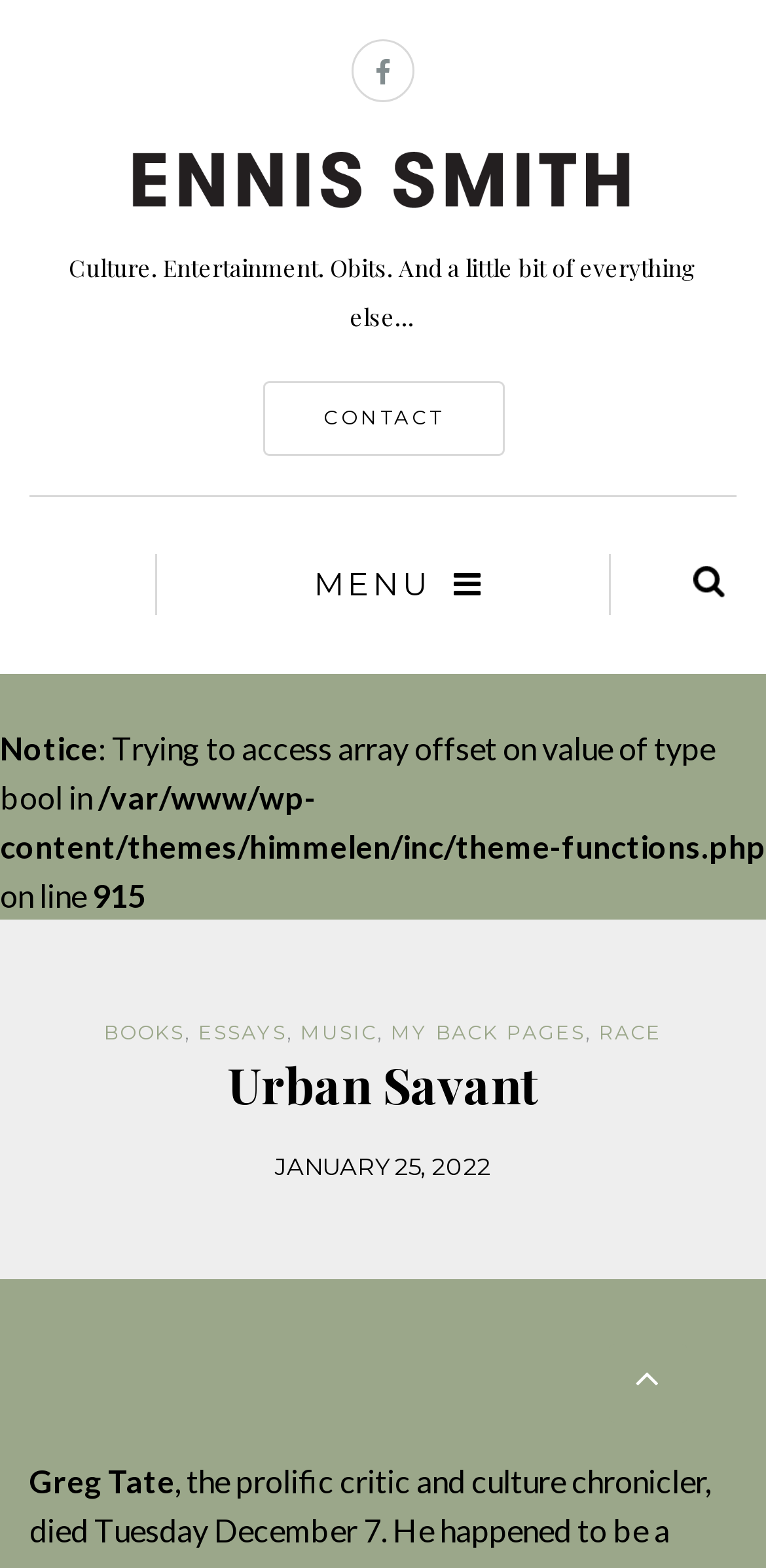Please locate the clickable area by providing the bounding box coordinates to follow this instruction: "Go to the CONTACT page".

[0.342, 0.243, 0.658, 0.291]